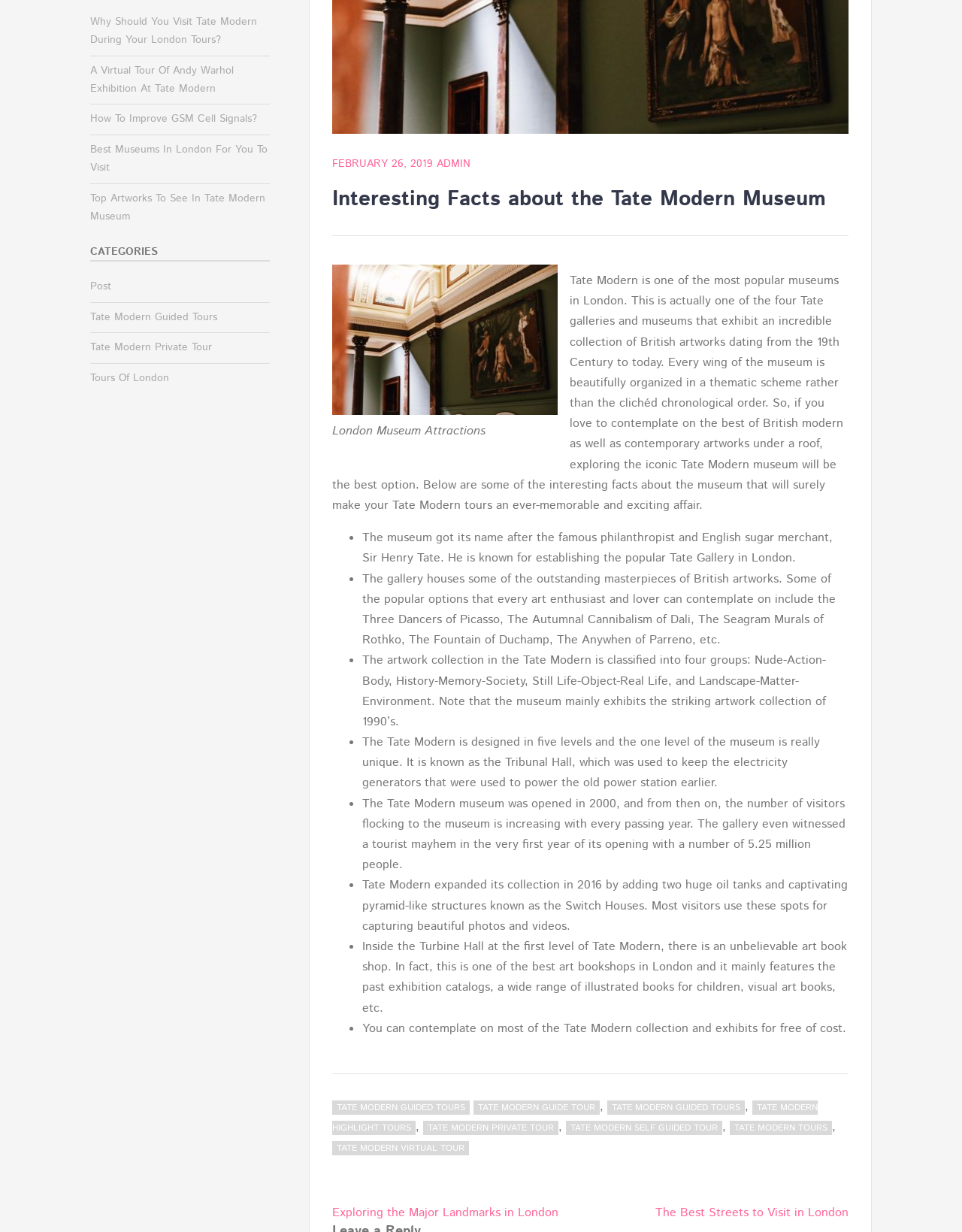Using the provided description: "Tate Modern Virtual Tour", find the bounding box coordinates of the corresponding UI element. The output should be four float numbers between 0 and 1, in the format [left, top, right, bottom].

[0.345, 0.926, 0.488, 0.938]